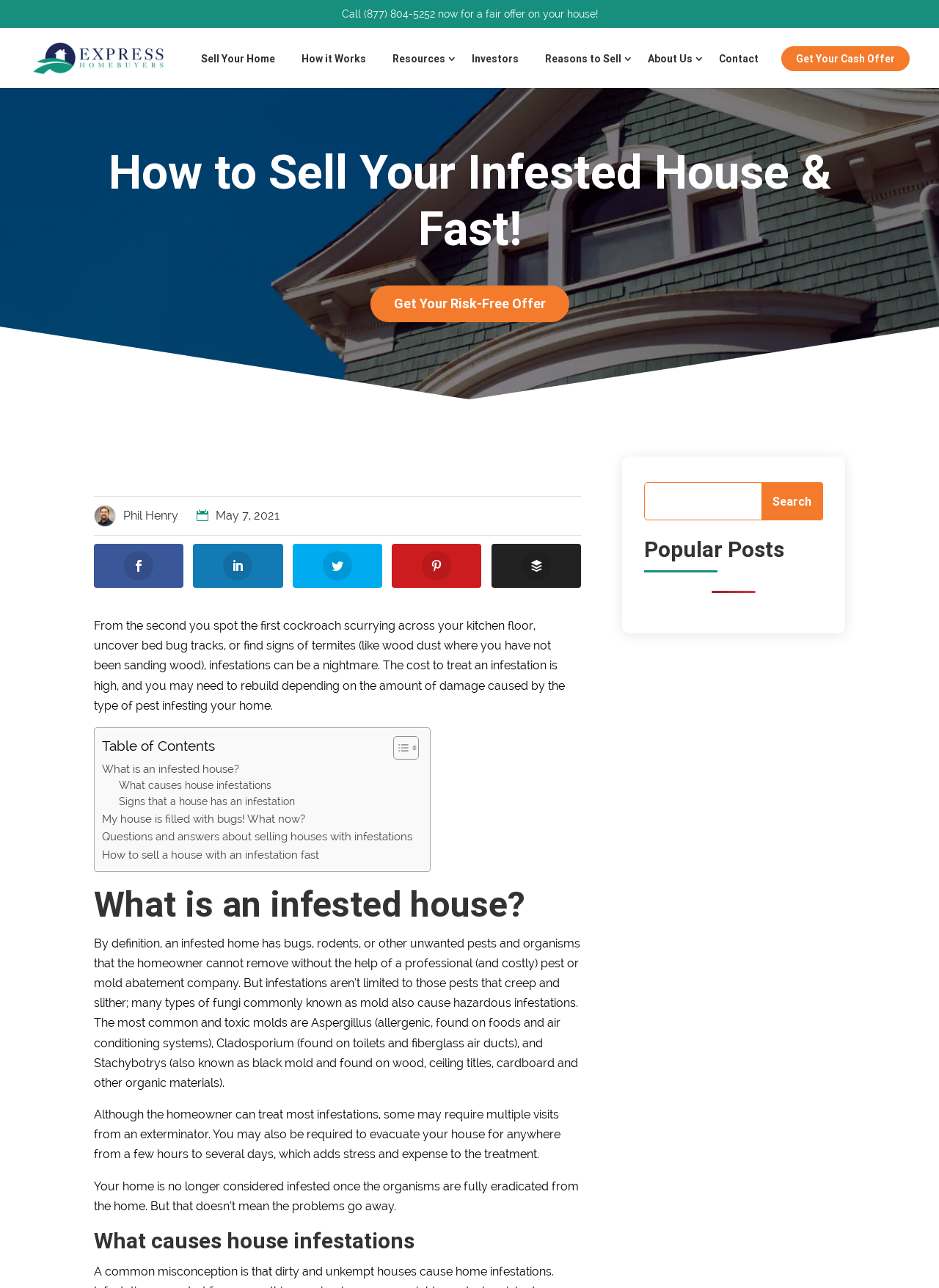What is the name of the company that can help sell an infested house?
Look at the image and answer the question using a single word or phrase.

Express Homebuyers